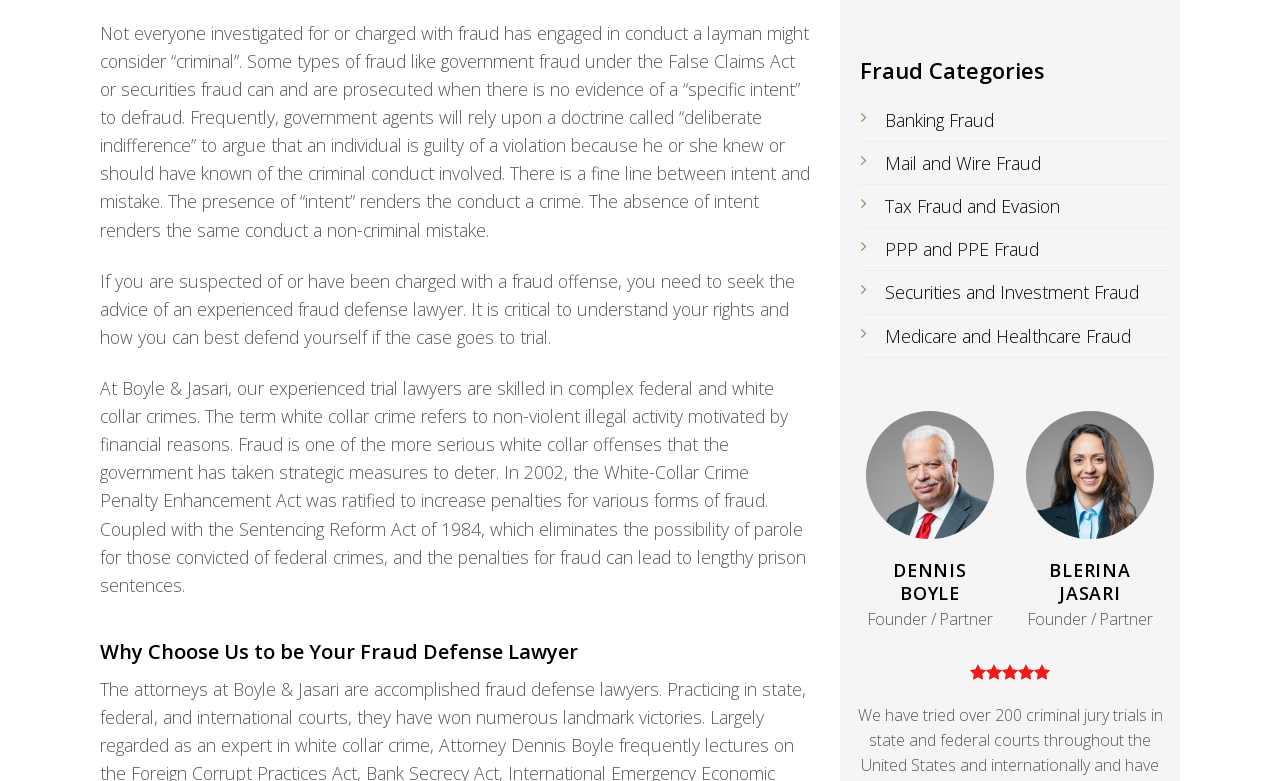Based on the element description "Banking Fraud", predict the bounding box coordinates of the UI element.

[0.691, 0.138, 0.777, 0.168]